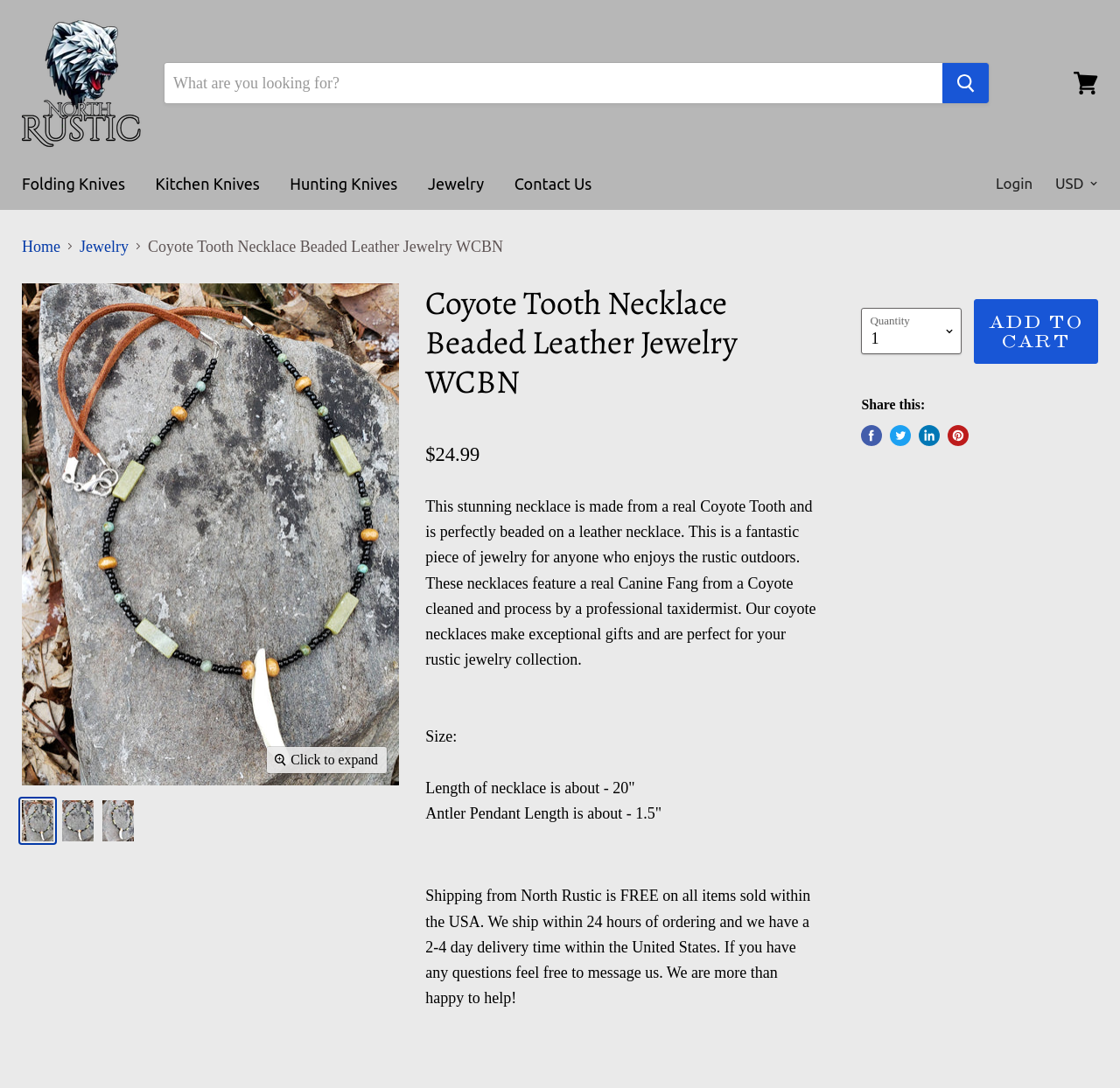Identify and provide the text of the main header on the webpage.

Coyote Tooth Necklace Beaded Leather Jewelry WCBN